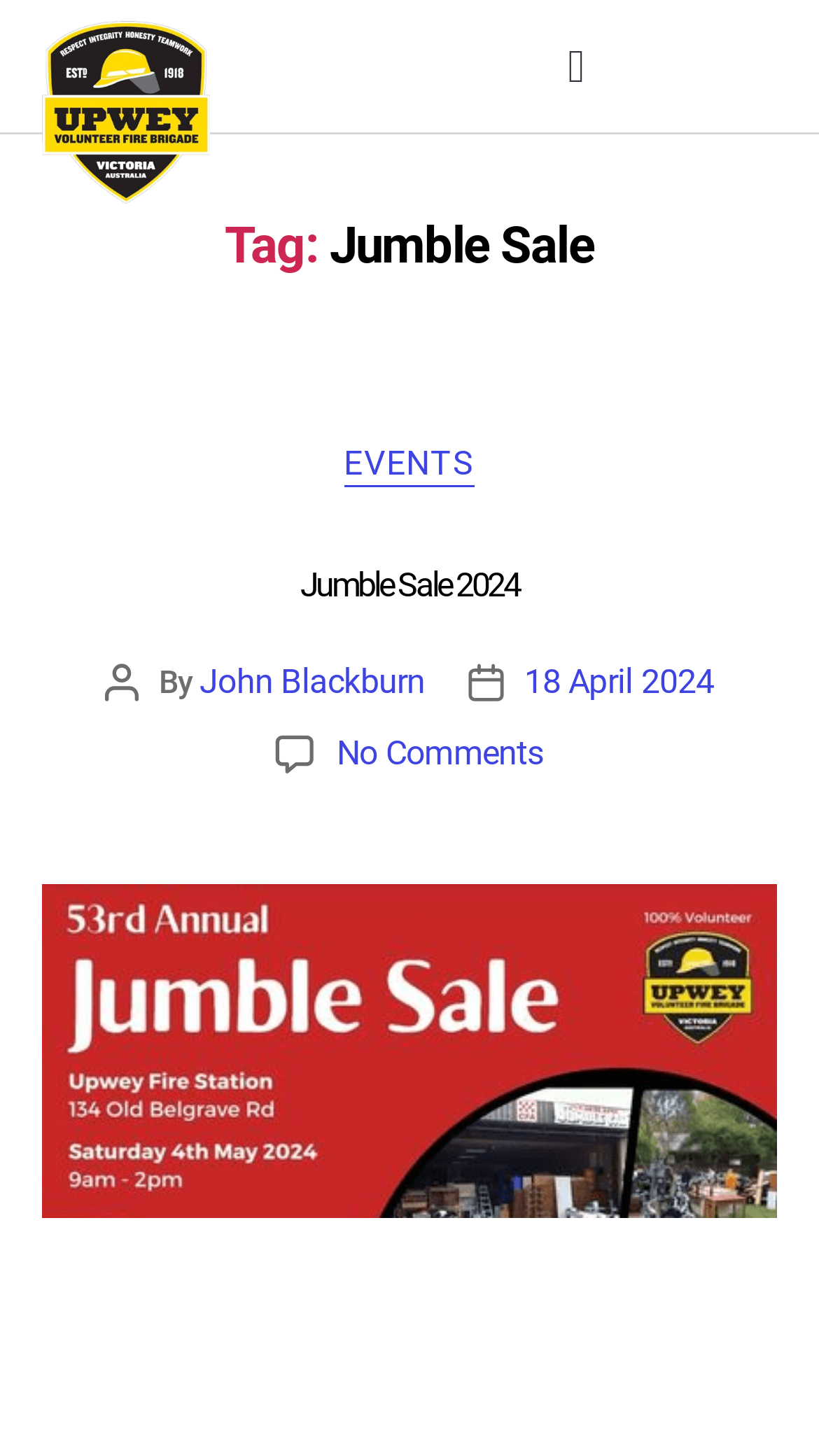Locate the UI element that matches the description Contact Help in the webpage screenshot. Return the bounding box coordinates in the format (top-left x, top-left y, bottom-right x, bottom-right y), with values ranging from 0 to 1.

None